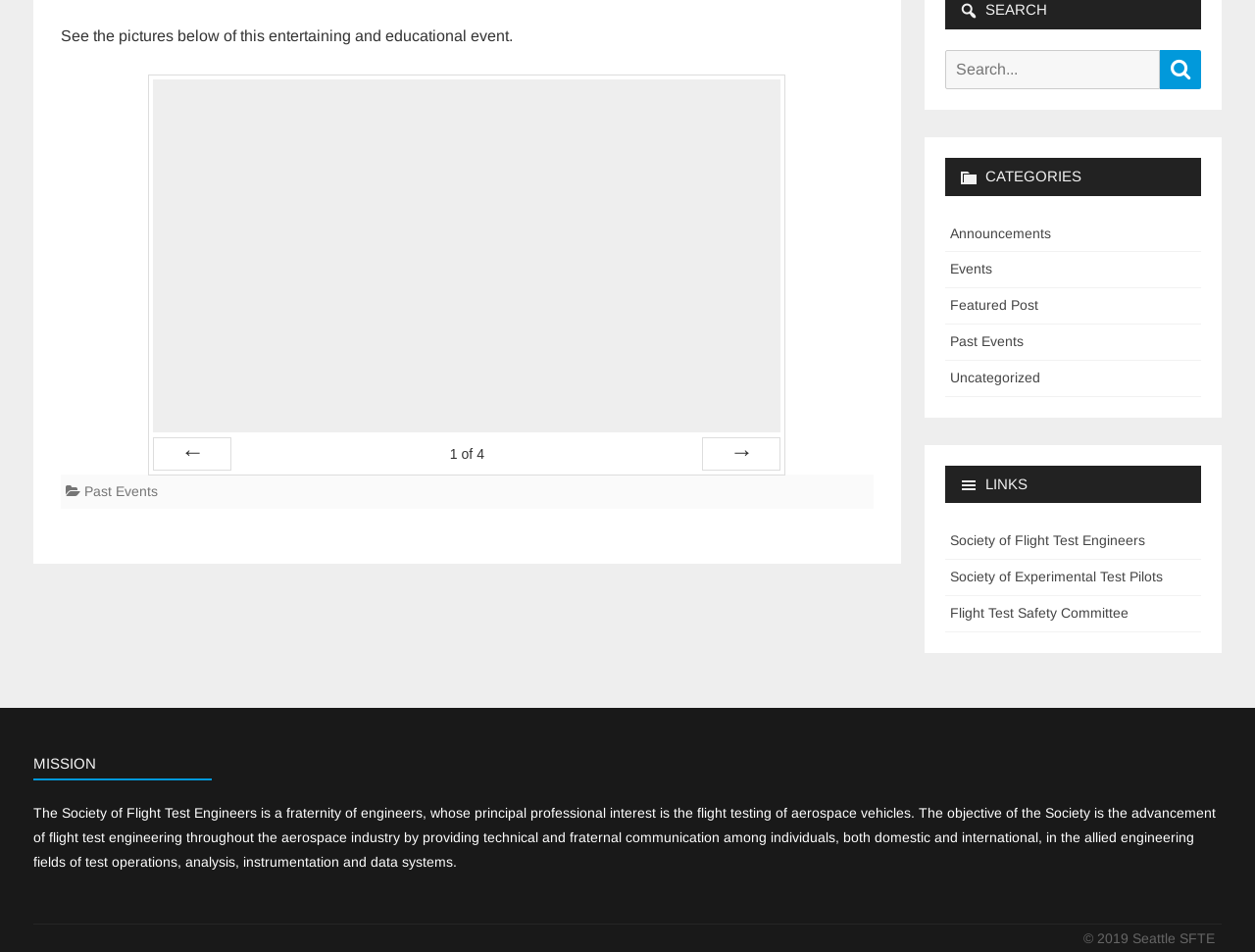From the screenshot, find the bounding box of the UI element matching this description: "site contents". Supply the bounding box coordinates in the form [left, top, right, bottom], each a float between 0 and 1.

None